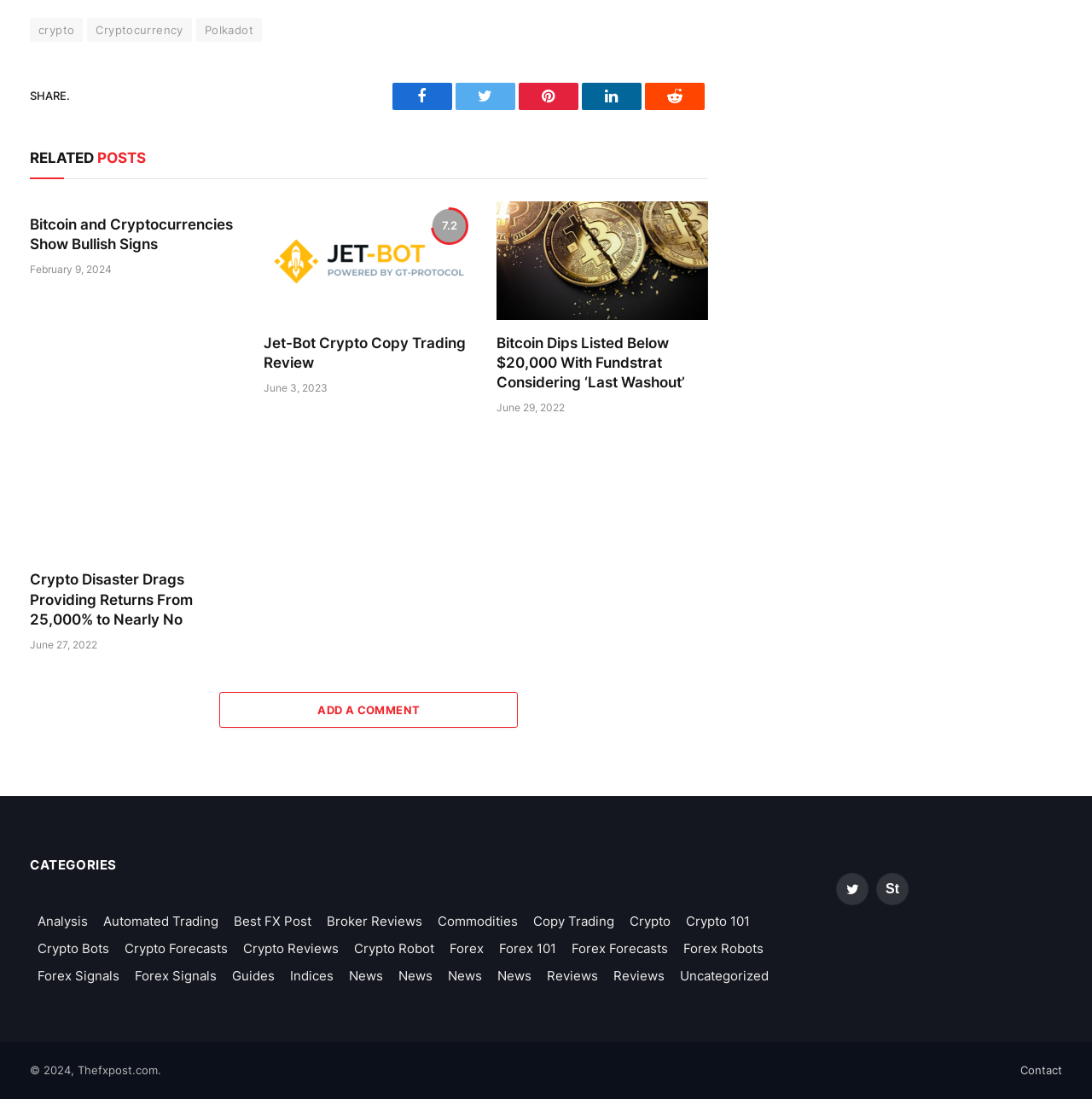Please find the bounding box coordinates of the element that must be clicked to perform the given instruction: "Click on the 'ADD A COMMENT' link". The coordinates should be four float numbers from 0 to 1, i.e., [left, top, right, bottom].

[0.201, 0.629, 0.474, 0.662]